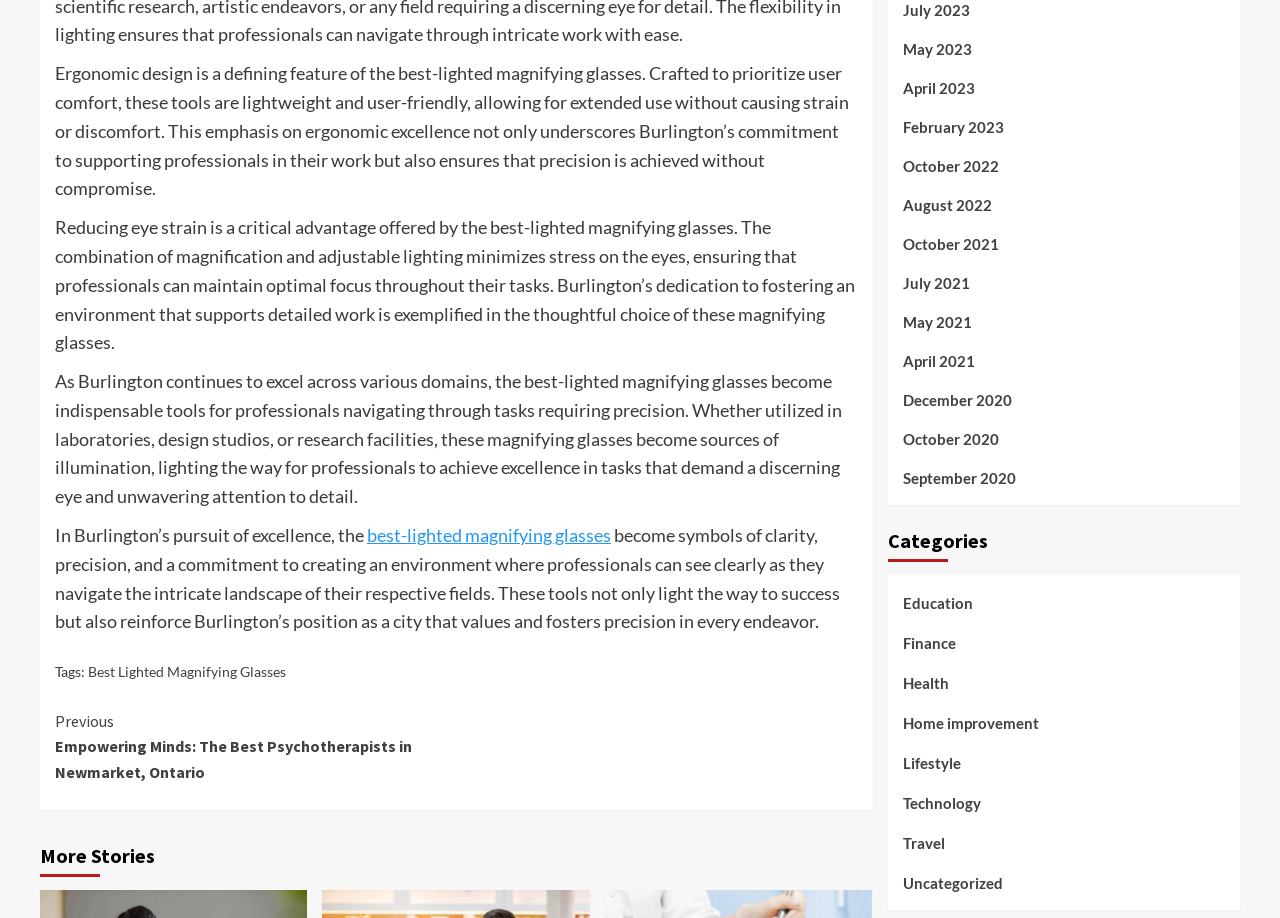Find and indicate the bounding box coordinates of the region you should select to follow the given instruction: "Click the 'VIEW OUR CLIENT STORIES' link".

None